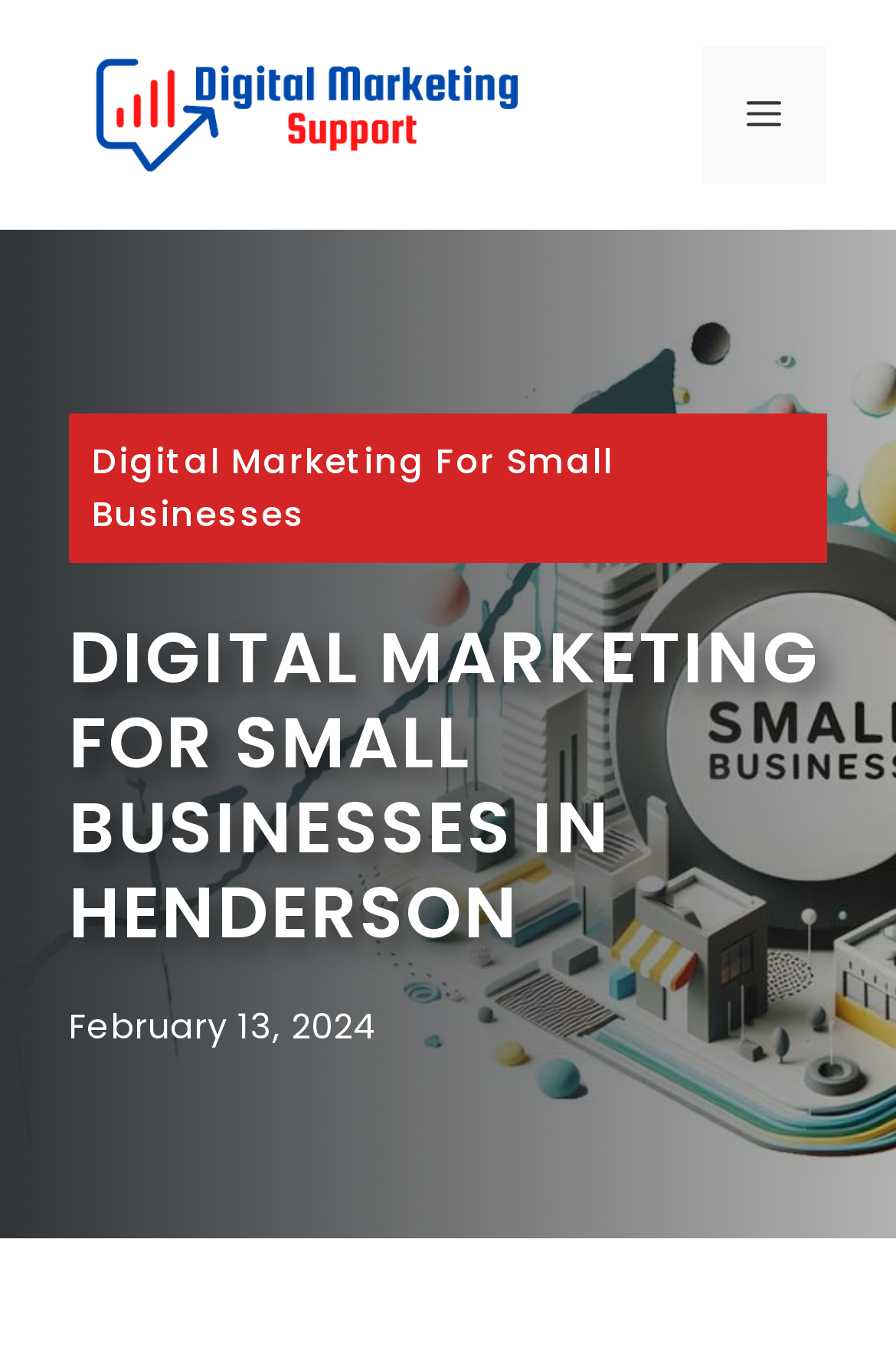Determine the bounding box coordinates for the HTML element described here: "Digital Marketing for Small Businesses".

[0.103, 0.322, 0.685, 0.395]